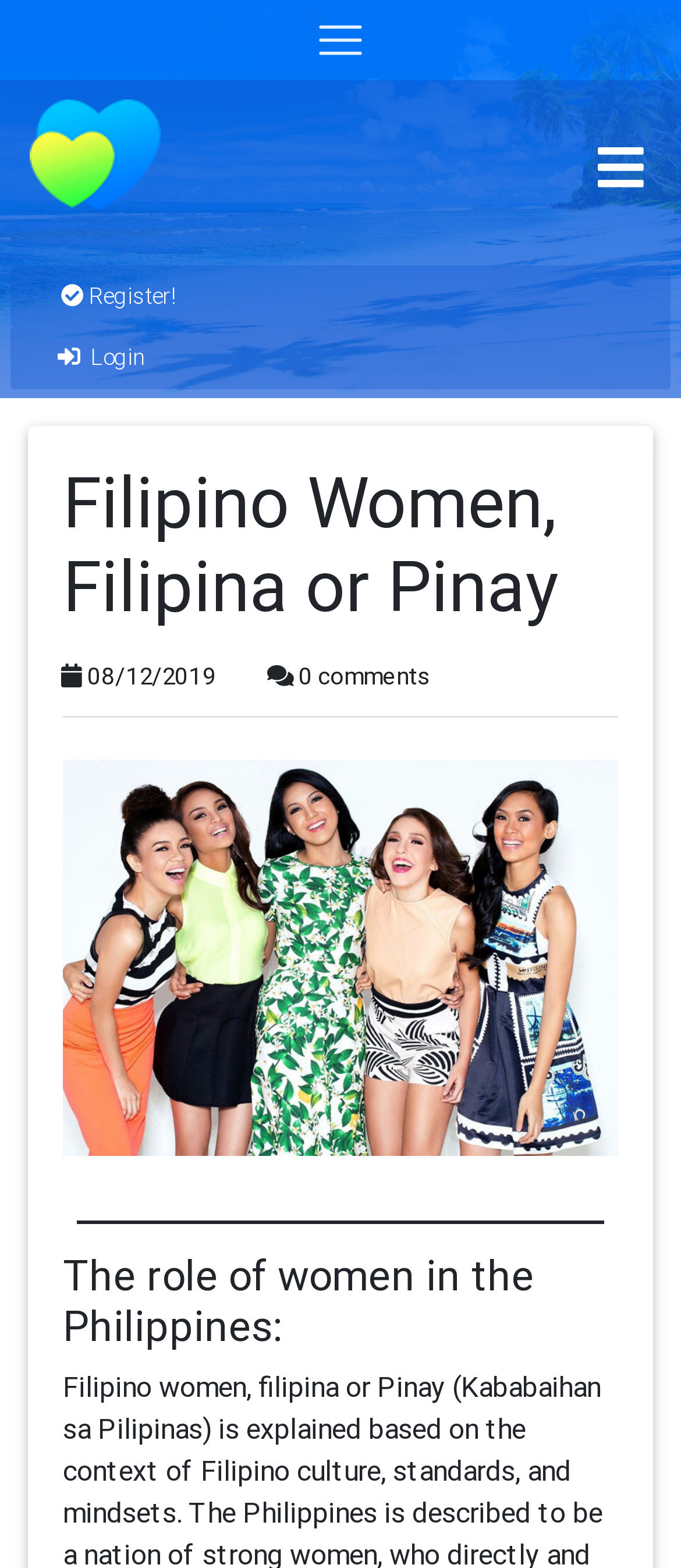Give a one-word or one-phrase response to the question: 
What is the date mentioned on the webpage?

08/12/2019